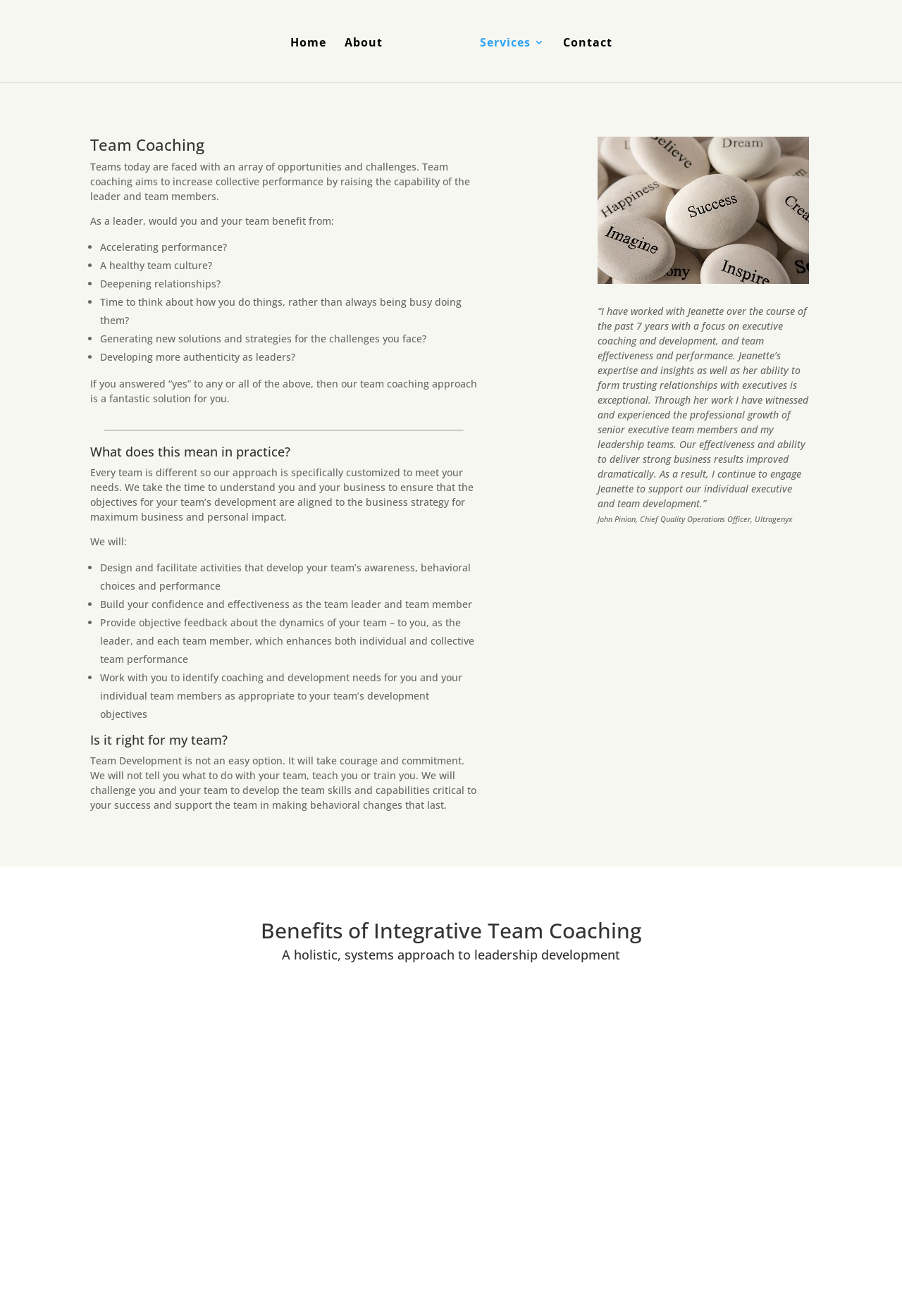Extract the bounding box coordinates for the HTML element that matches this description: "Home". The coordinates should be four float numbers between 0 and 1, i.e., [left, top, right, bottom].

[0.321, 0.029, 0.361, 0.063]